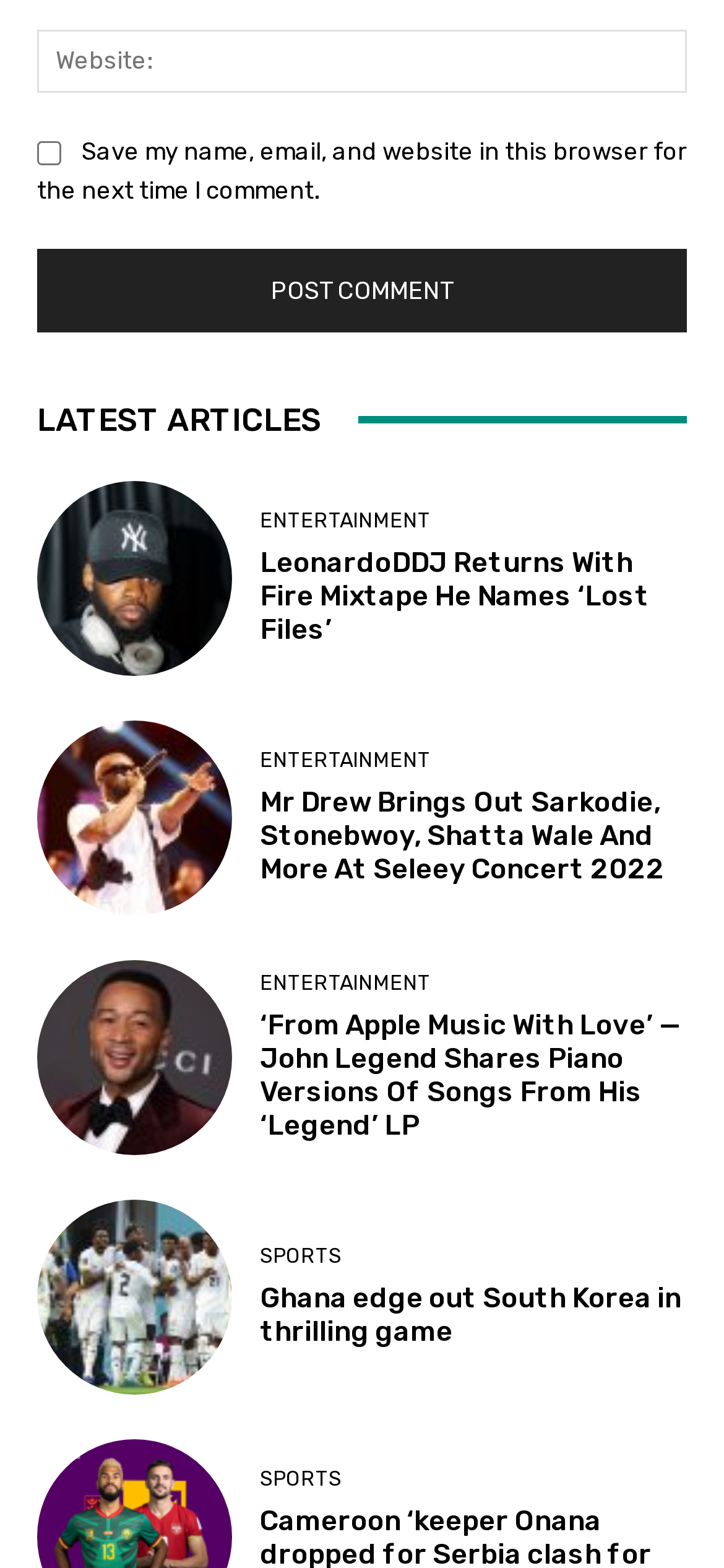How many articles are listed under the 'ENTERTAINMENT' category?
Give a thorough and detailed response to the question.

The webpage lists three article headings under the 'ENTERTAINMENT' category: 'LeonardoDDJ Returns With Fire Mixtape He Names ‘Lost Files’', 'Mr Drew Brings Out Sarkodie, Stonebwoy, Shatta Wale And More At Seleey Concert 2022', and '‘From Apple Music With Love’ — John Legend Shares Piano Versions Of Songs From His ‘Legend’ LP'.